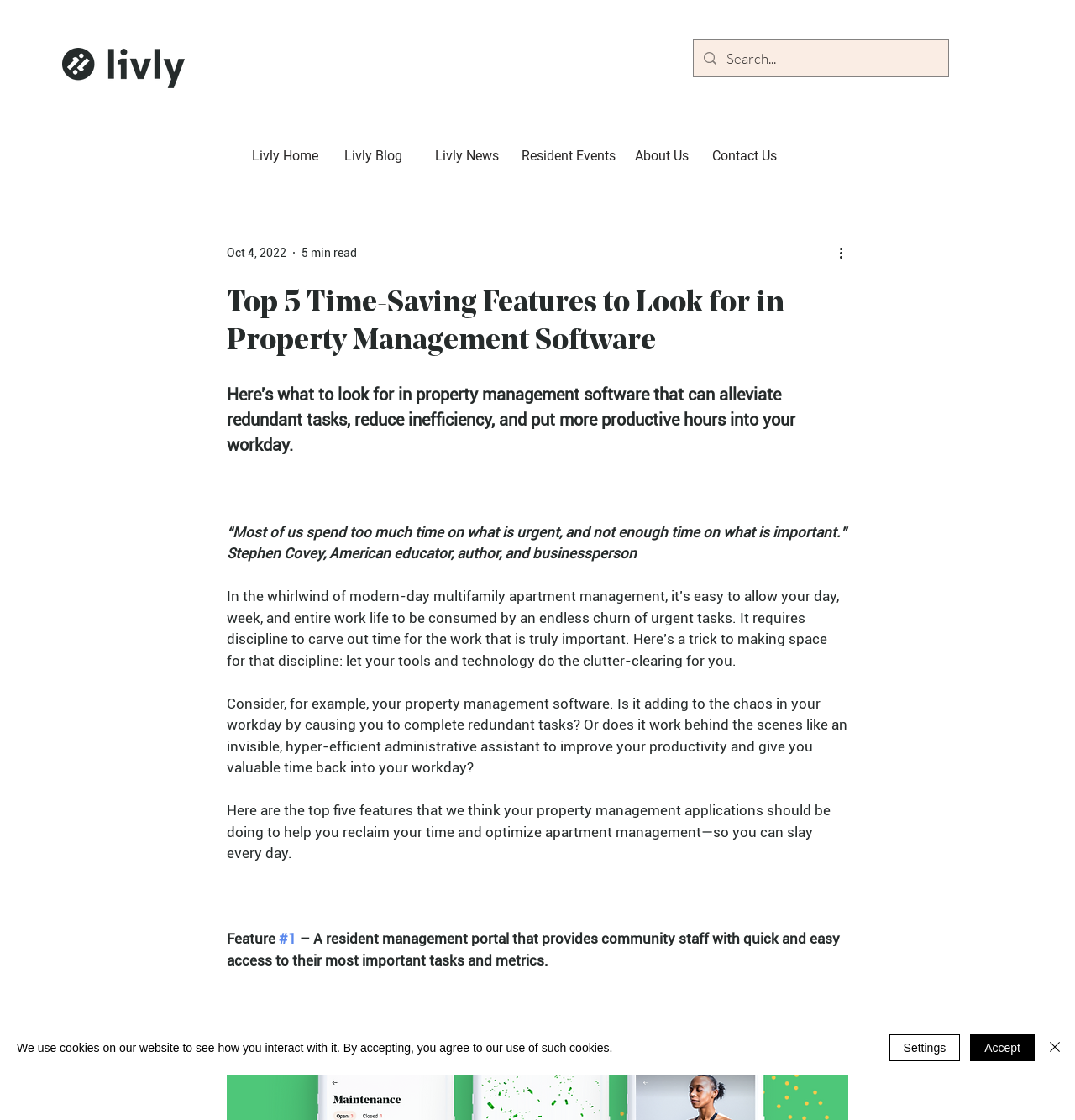What is the topic of the main article on this webpage?
Based on the screenshot, provide a one-word or short-phrase response.

Property management software